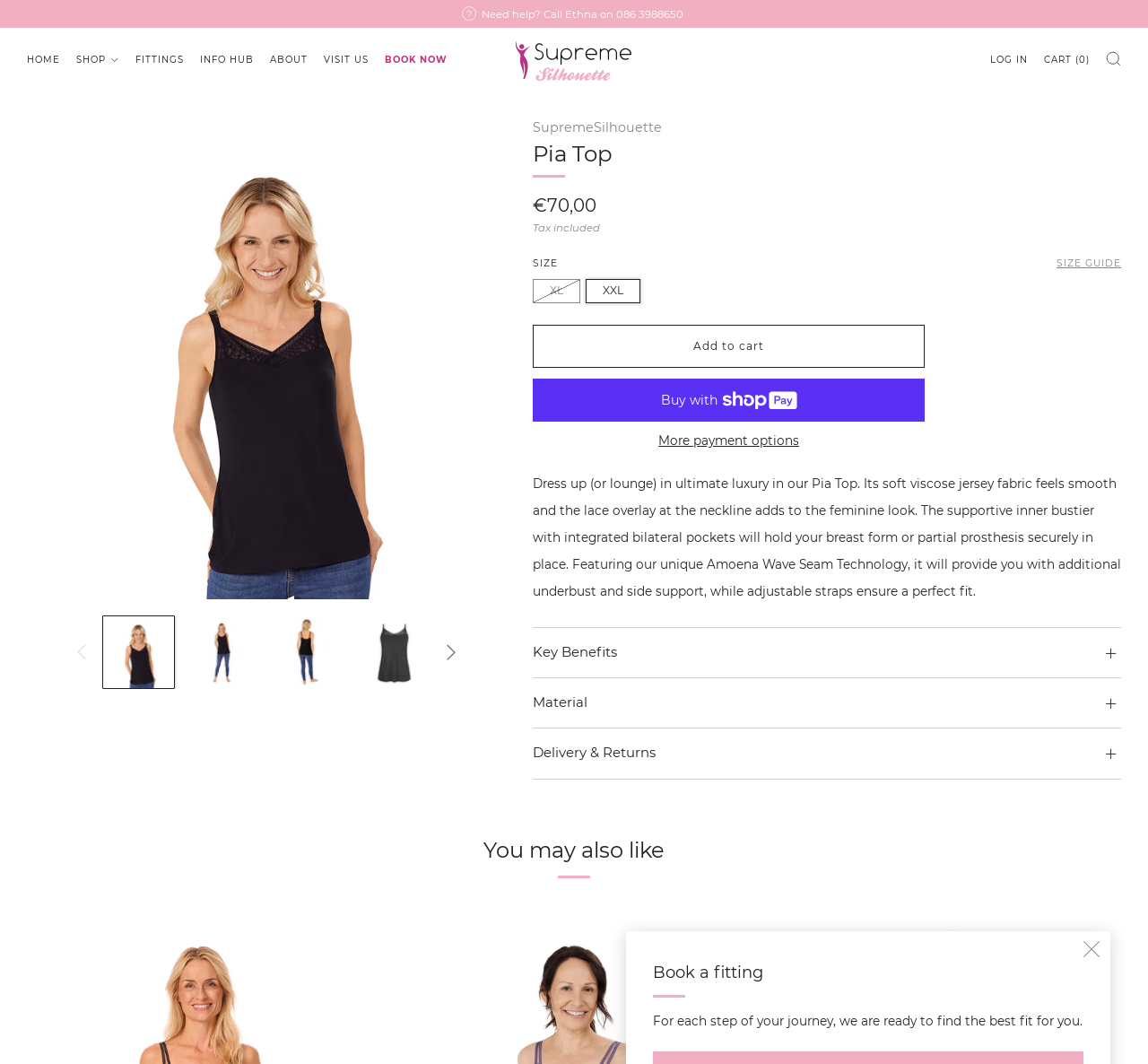Please identify the bounding box coordinates of the clickable region that I should interact with to perform the following instruction: "Click the 'Add to cart' button". The coordinates should be expressed as four float numbers between 0 and 1, i.e., [left, top, right, bottom].

[0.464, 0.305, 0.806, 0.345]